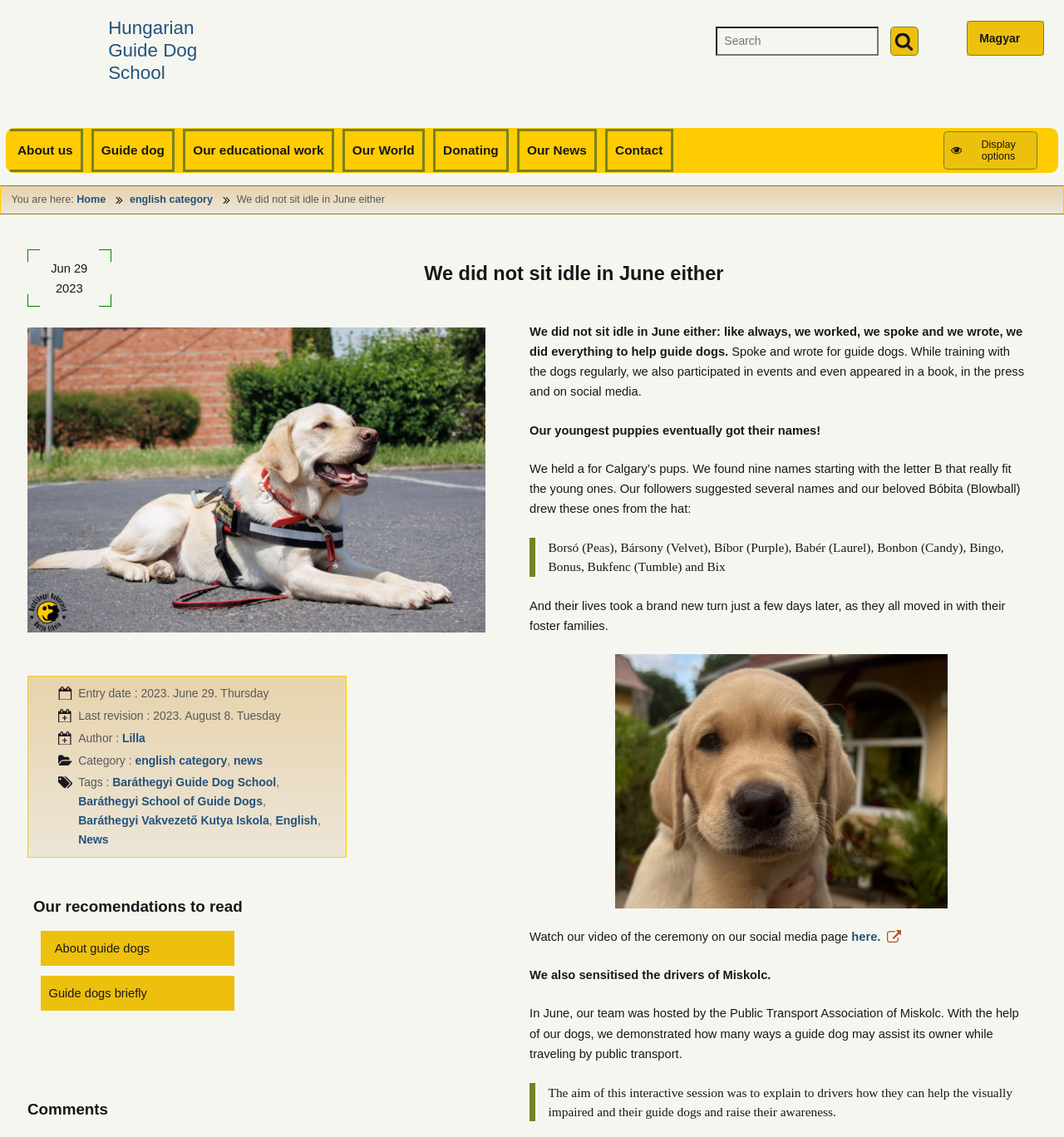Please specify the bounding box coordinates of the region to click in order to perform the following instruction: "Search for something".

[0.673, 0.024, 0.863, 0.049]